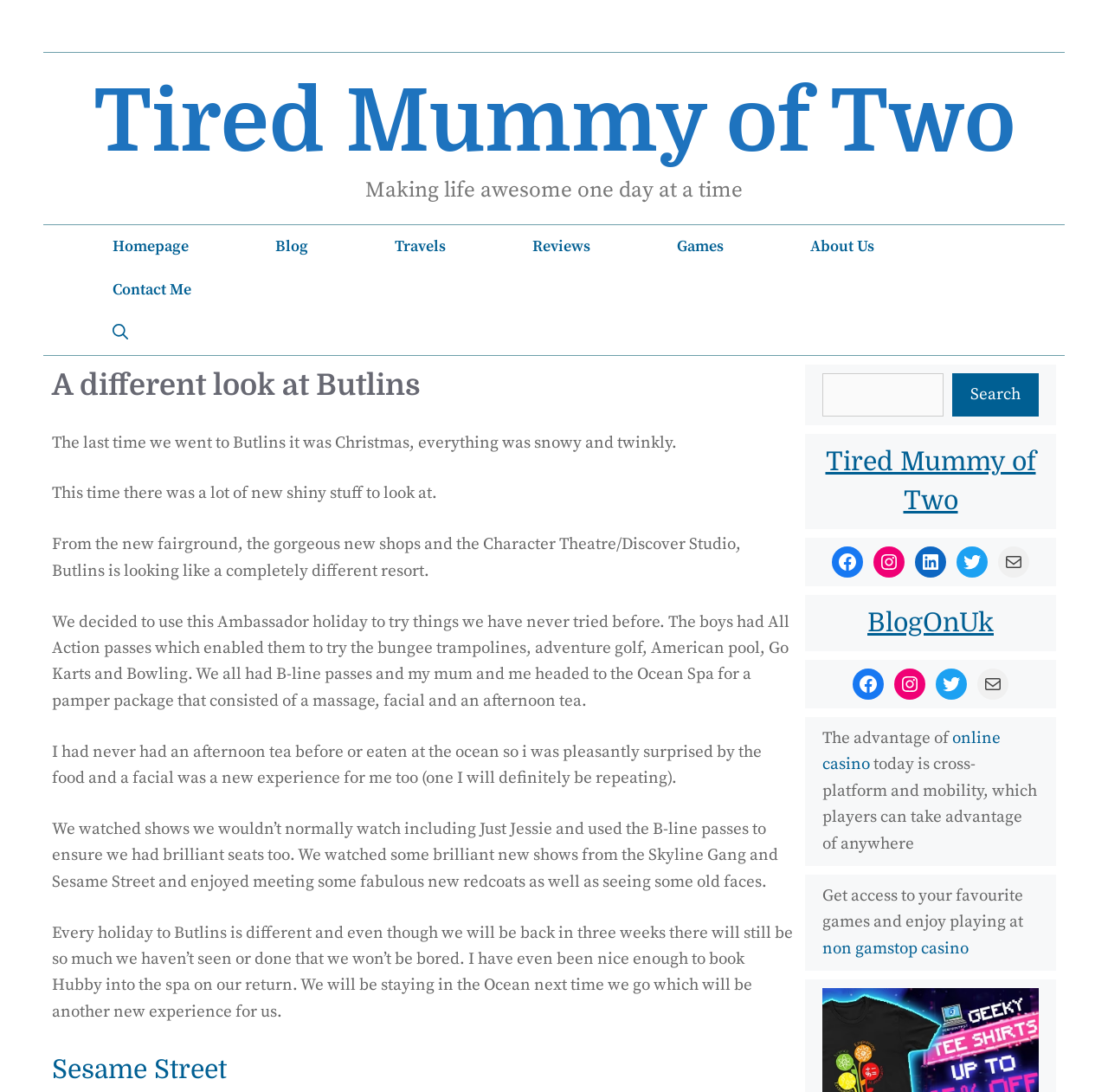What is the name of the gang mentioned in the text?
Kindly offer a comprehensive and detailed response to the question.

I found the answer by reading the StaticText element with the text 'We watched some brilliant new shows from the Skyline Gang and Sesame Street and enjoyed meeting some fabulous new redcoats as well as seeing some old faces.' which mentions the Skyline Gang.